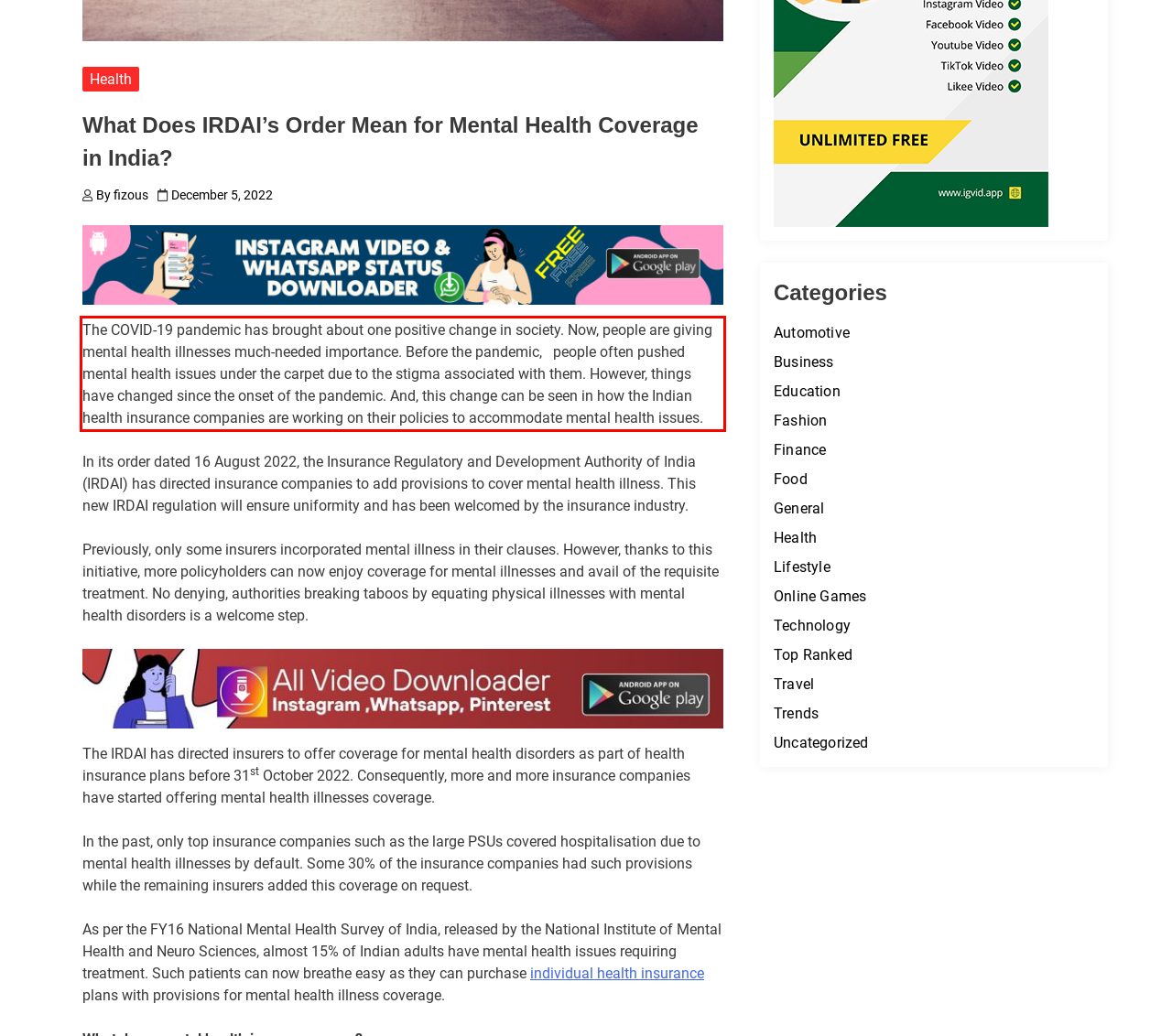Please analyze the provided webpage screenshot and perform OCR to extract the text content from the red rectangle bounding box.

The COVID-19 pandemic has brought about one positive change in society. Now, people are giving mental health illnesses much-needed importance. Before the pandemic, people often pushed mental health issues under the carpet due to the stigma associated with them. However, things have changed since the onset of the pandemic. And, this change can be seen in how the Indian health insurance companies are working on their policies to accommodate mental health issues.